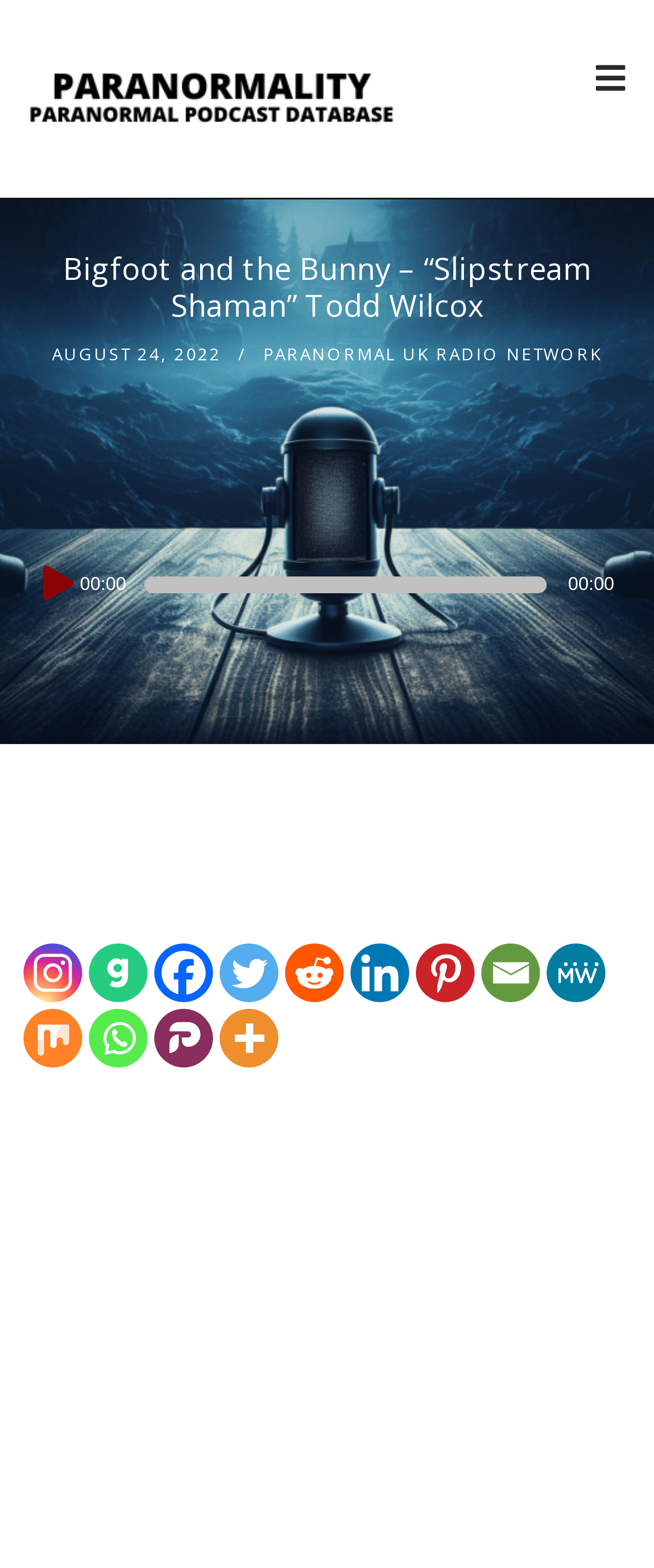Please identify the bounding box coordinates of the element that needs to be clicked to perform the following instruction: "Listen to the Quantum Field discussion".

[0.03, 0.684, 0.966, 0.844]